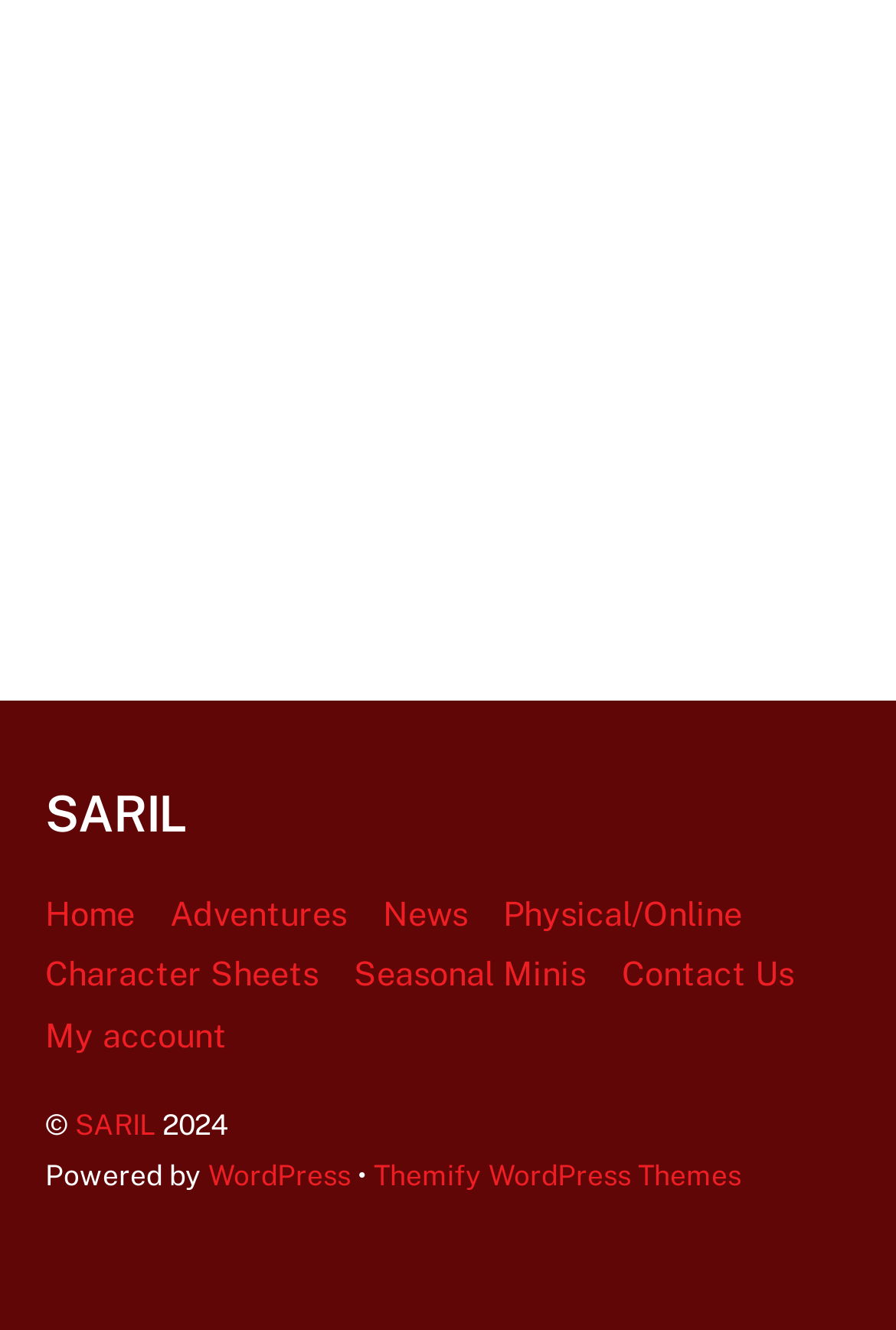Pinpoint the bounding box coordinates of the clickable area needed to execute the instruction: "access my account". The coordinates should be specified as four float numbers between 0 and 1, i.e., [left, top, right, bottom].

[0.05, 0.763, 0.253, 0.793]